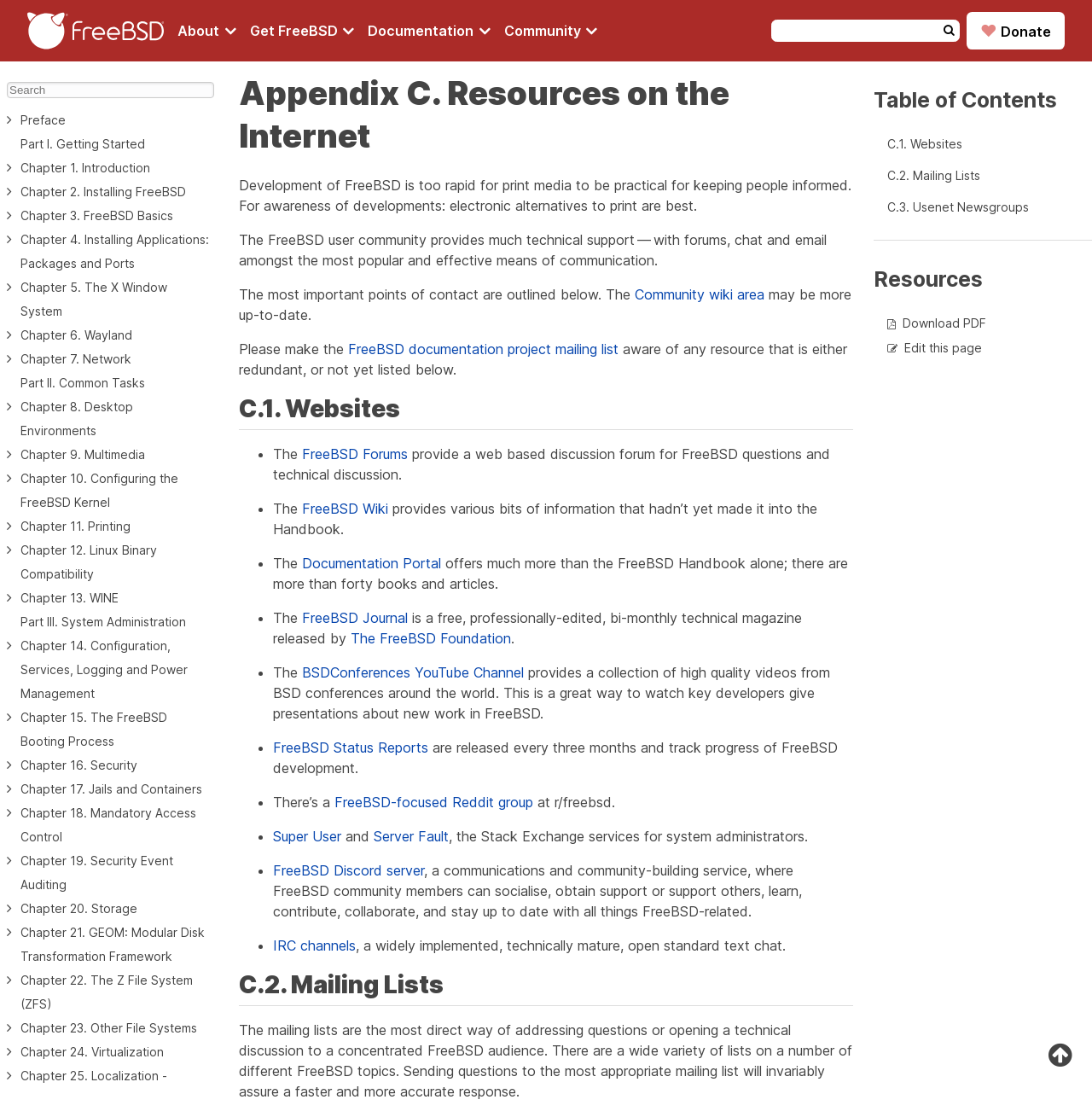Give a short answer using one word or phrase for the question:
What is the name of the operating system?

FreeBSD